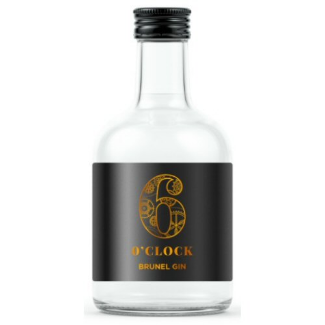What is the purpose of this miniature bottle?
Please answer the question with a single word or phrase, referencing the image.

Sampling or mini-bar